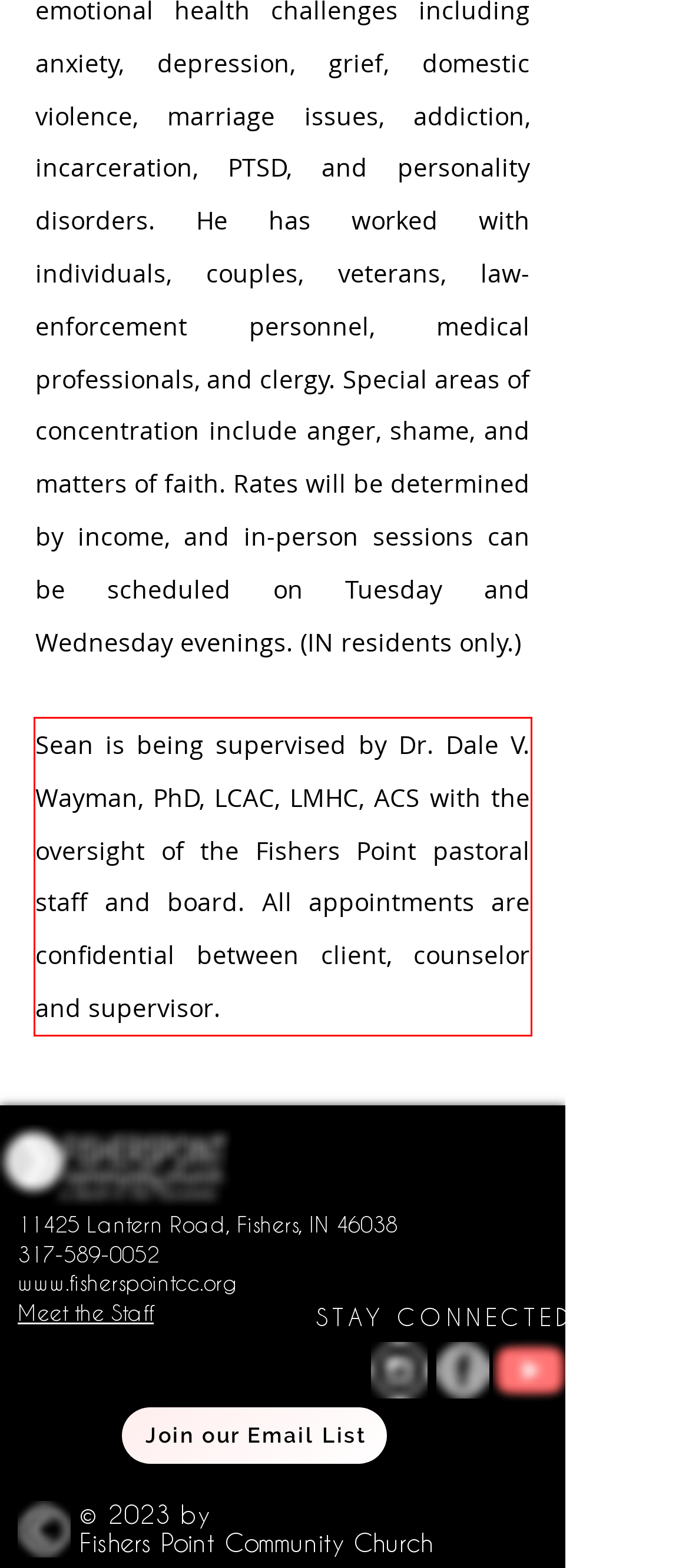You are provided with a screenshot of a webpage that includes a red bounding box. Extract and generate the text content found within the red bounding box.

Sean is being supervised by Dr. Dale V. Wayman, PhD, LCAC, LMHC, ACS with the oversight of the Fishers Point pastoral staff and board. All appointments are confidential between client, counselor and supervisor.